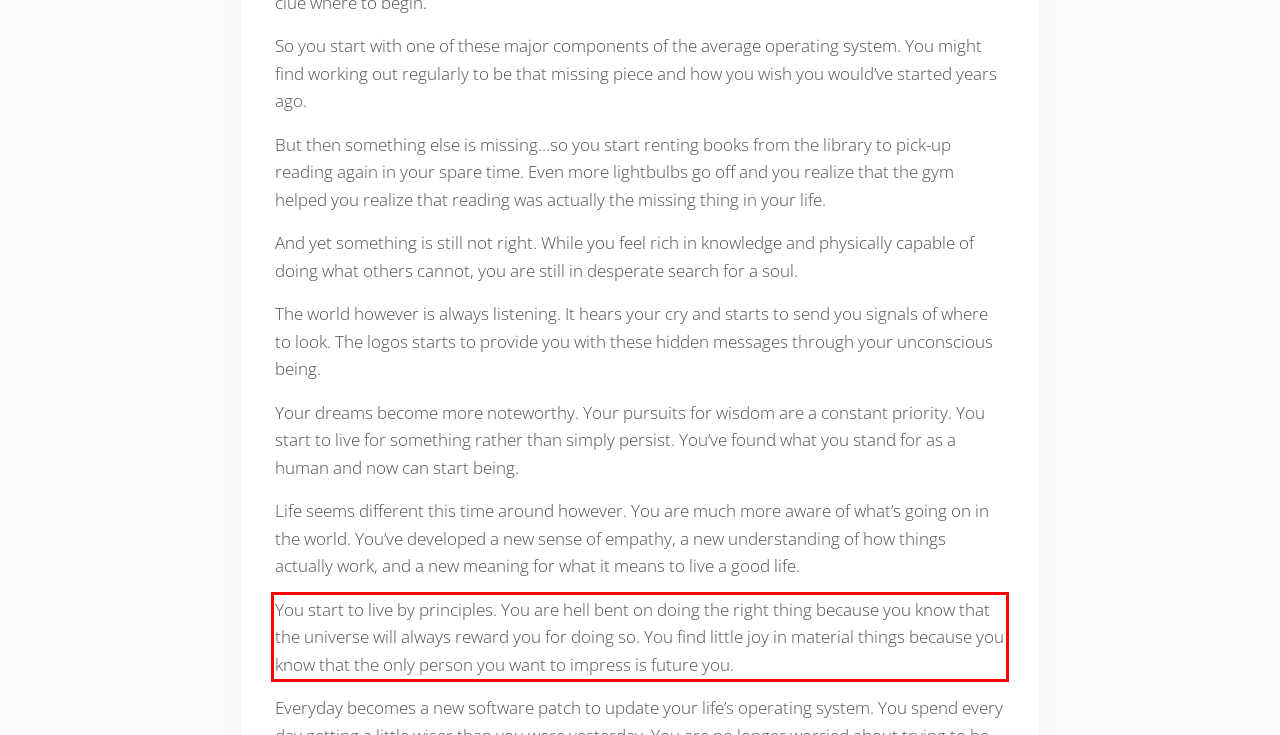Please examine the webpage screenshot and extract the text within the red bounding box using OCR.

You start to live by principles. You are hell bent on doing the right thing because you know that the universe will always reward you for doing so. You find little joy in material things because you know that the only person you want to impress is future you.